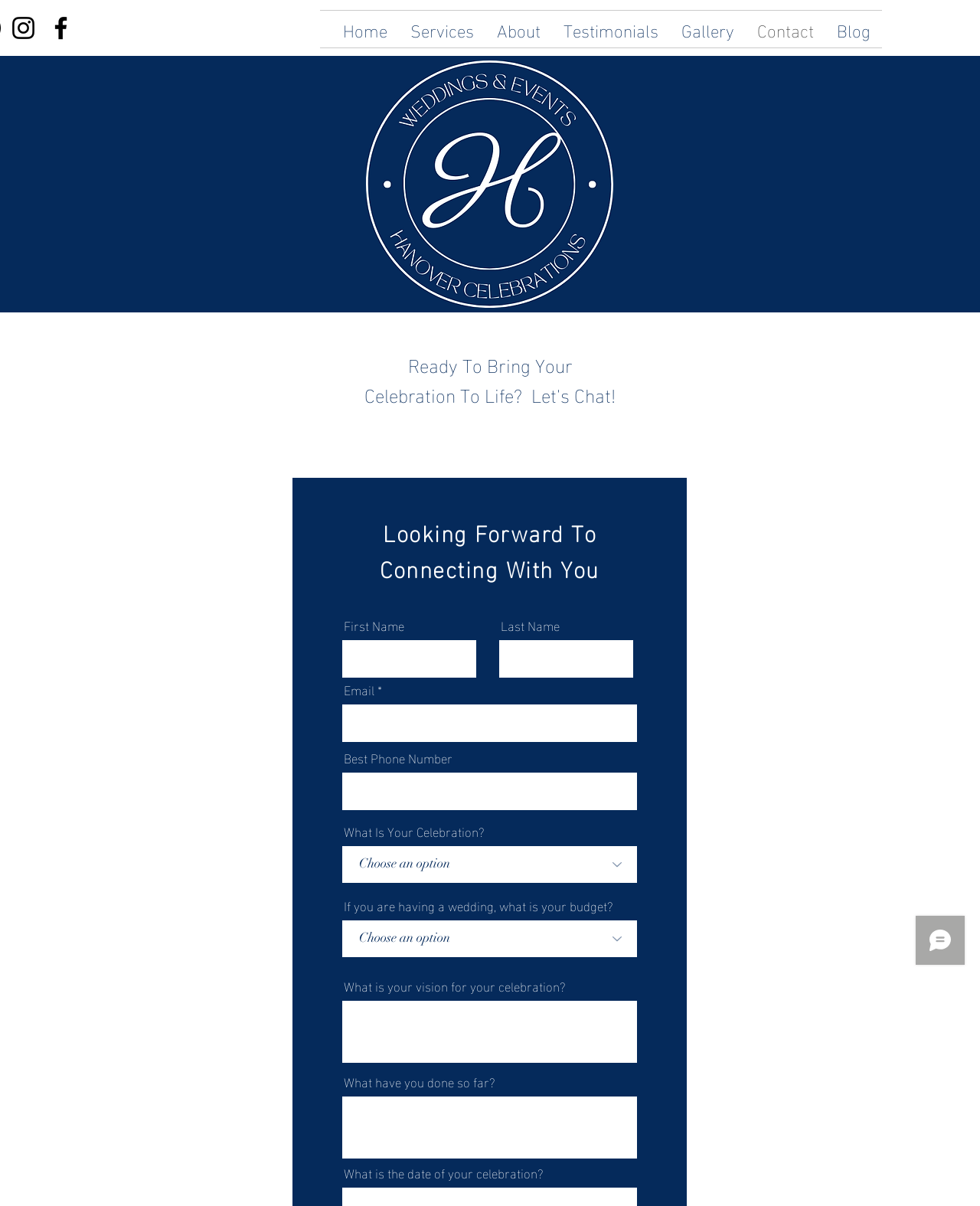Please identify the bounding box coordinates of the element's region that should be clicked to execute the following instruction: "Click on the Home link". The bounding box coordinates must be four float numbers between 0 and 1, i.e., [left, top, right, bottom].

[0.338, 0.009, 0.407, 0.039]